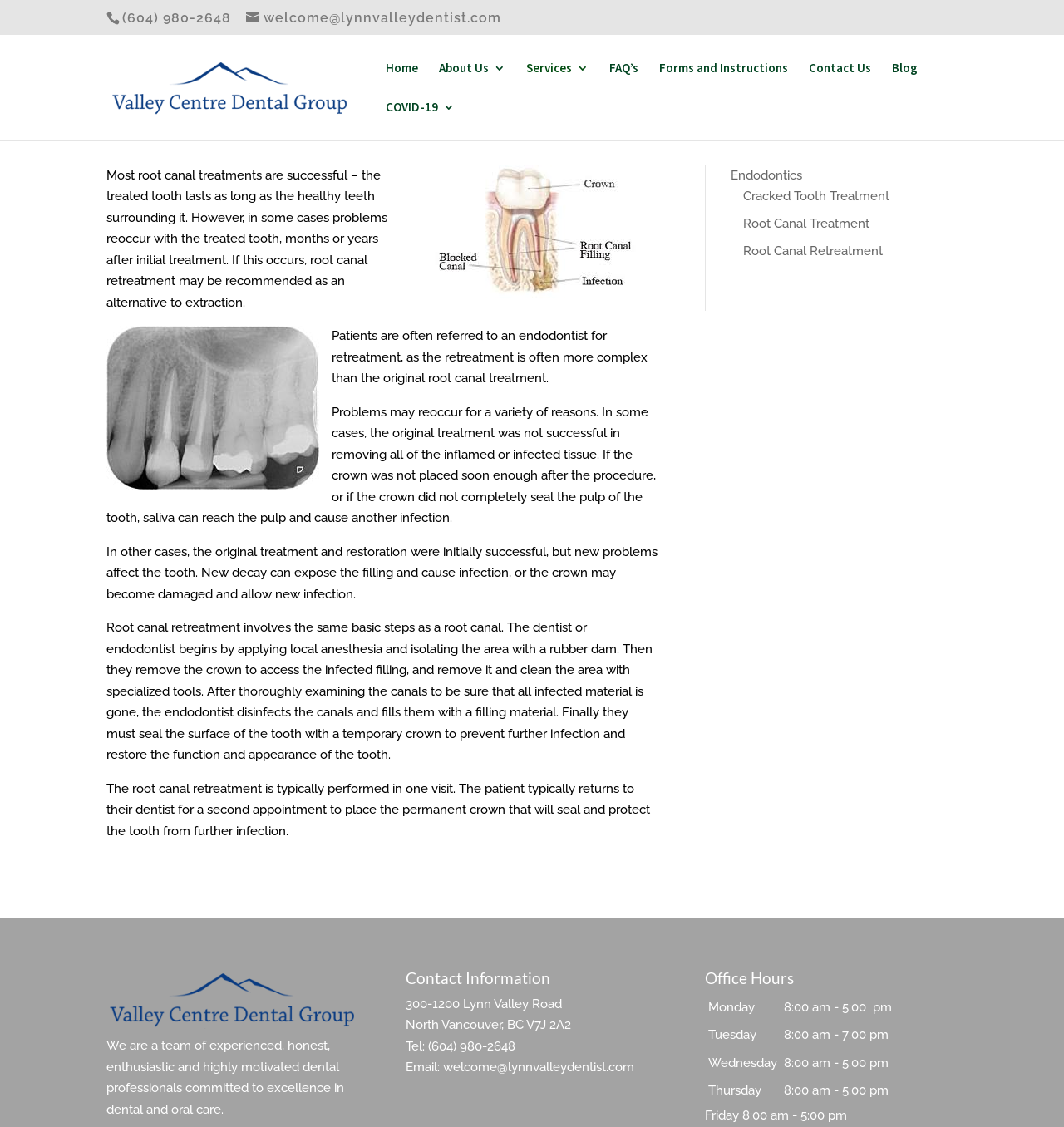Pinpoint the bounding box coordinates of the element you need to click to execute the following instruction: "click the phone number to call the dentist". The bounding box should be represented by four float numbers between 0 and 1, in the format [left, top, right, bottom].

[0.115, 0.009, 0.217, 0.023]